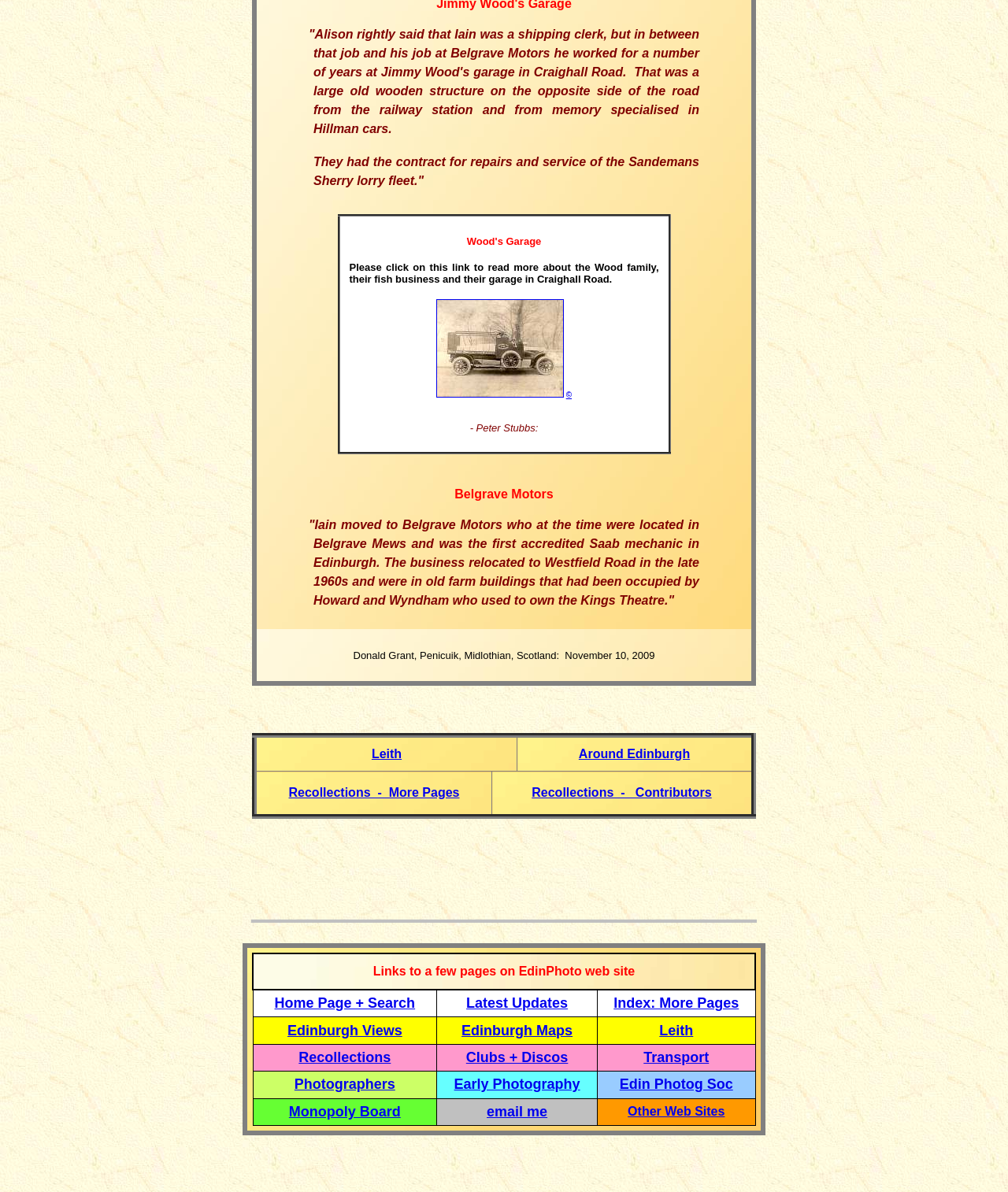What is the name of the garage mentioned in the text?
Please respond to the question thoroughly and include all relevant details.

The question asks for the name of the garage mentioned in the text. By reading the text, we can find the sentence 'Wood's Garage Please click on this link to read more about the Wood family, their fish business and their garage in Craighall Road.' which mentions the name of the garage as Wood's Garage.